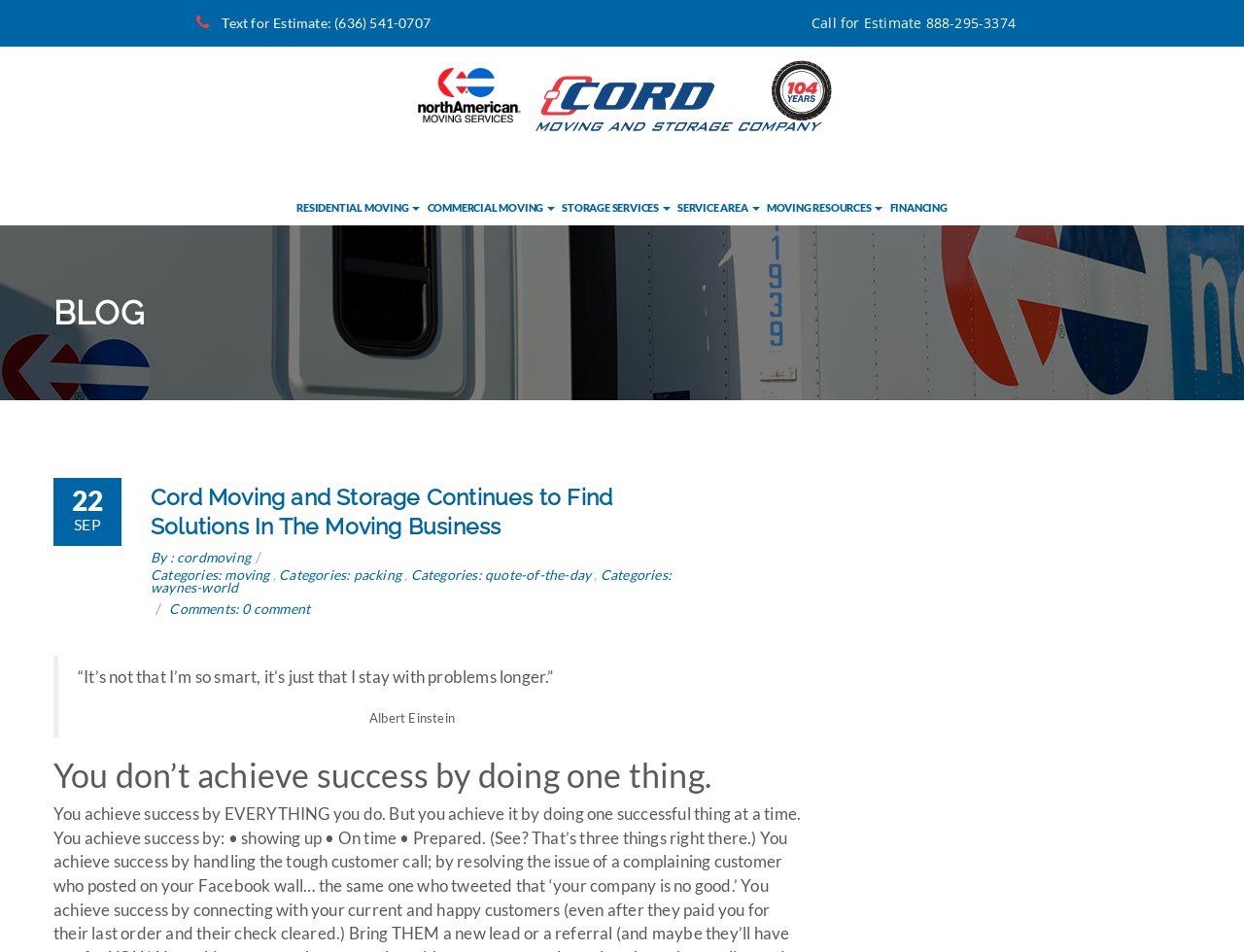Kindly determine the bounding box coordinates for the area that needs to be clicked to execute this instruction: "Contact for commercial moving".

[0.342, 0.2, 0.448, 0.237]